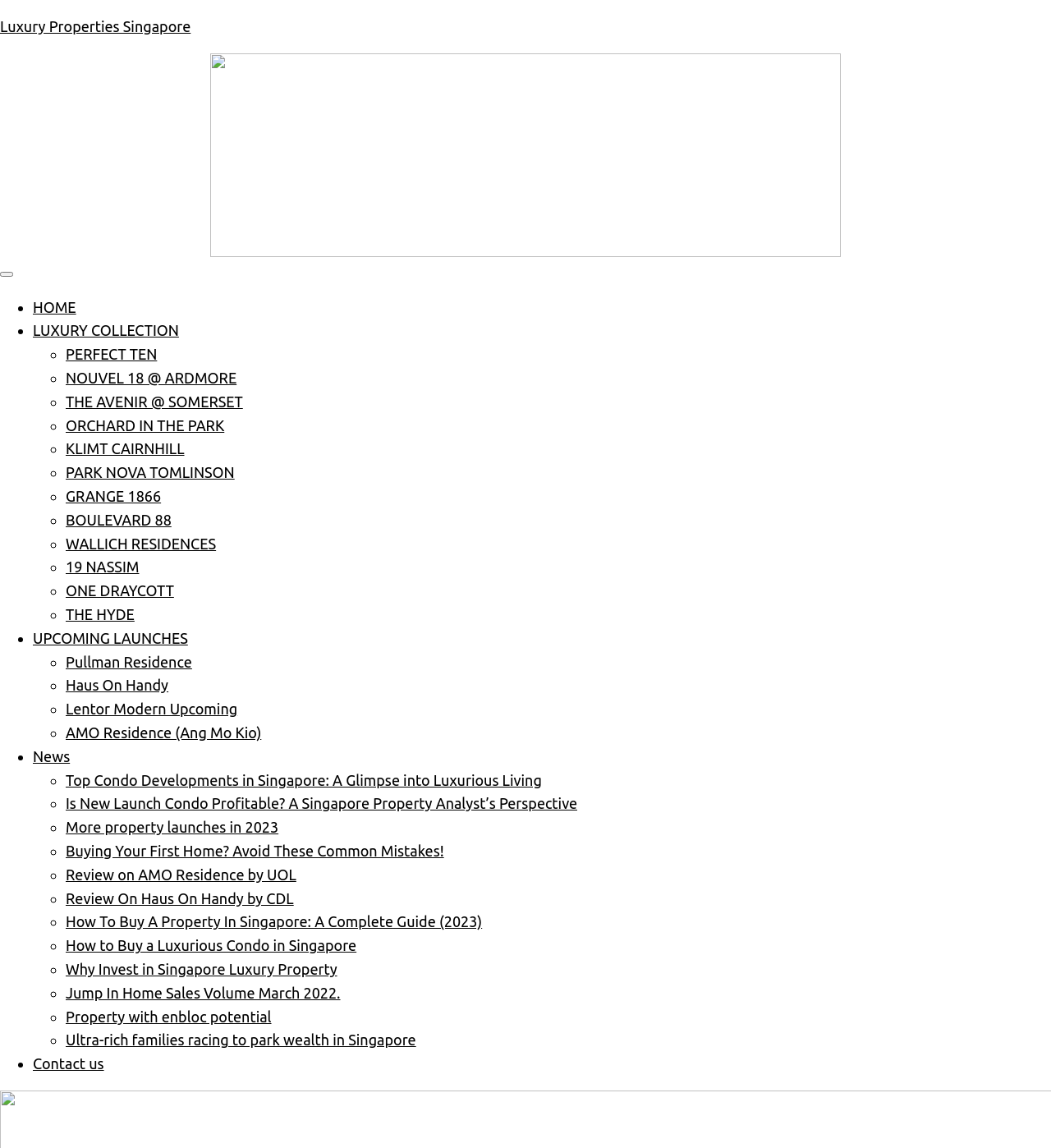Please locate and generate the primary heading on this webpage.

How To Buy A Property In Singapore: A Complete Guide (2022)